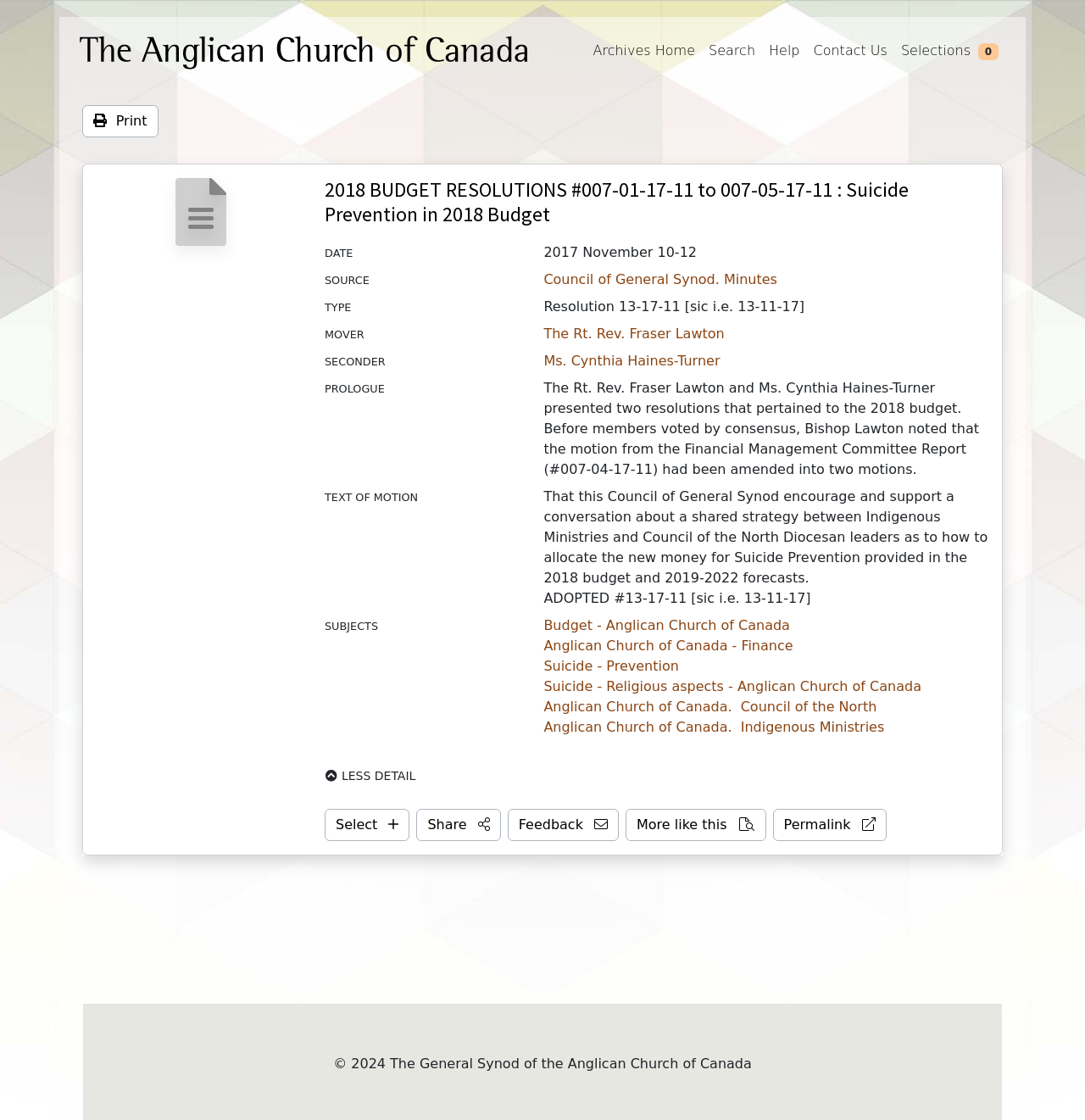Please specify the coordinates of the bounding box for the element that should be clicked to carry out this instruction: "Toggle detail view". The coordinates must be four float numbers between 0 and 1, formatted as [left, top, right, bottom].

[0.161, 0.159, 0.208, 0.22]